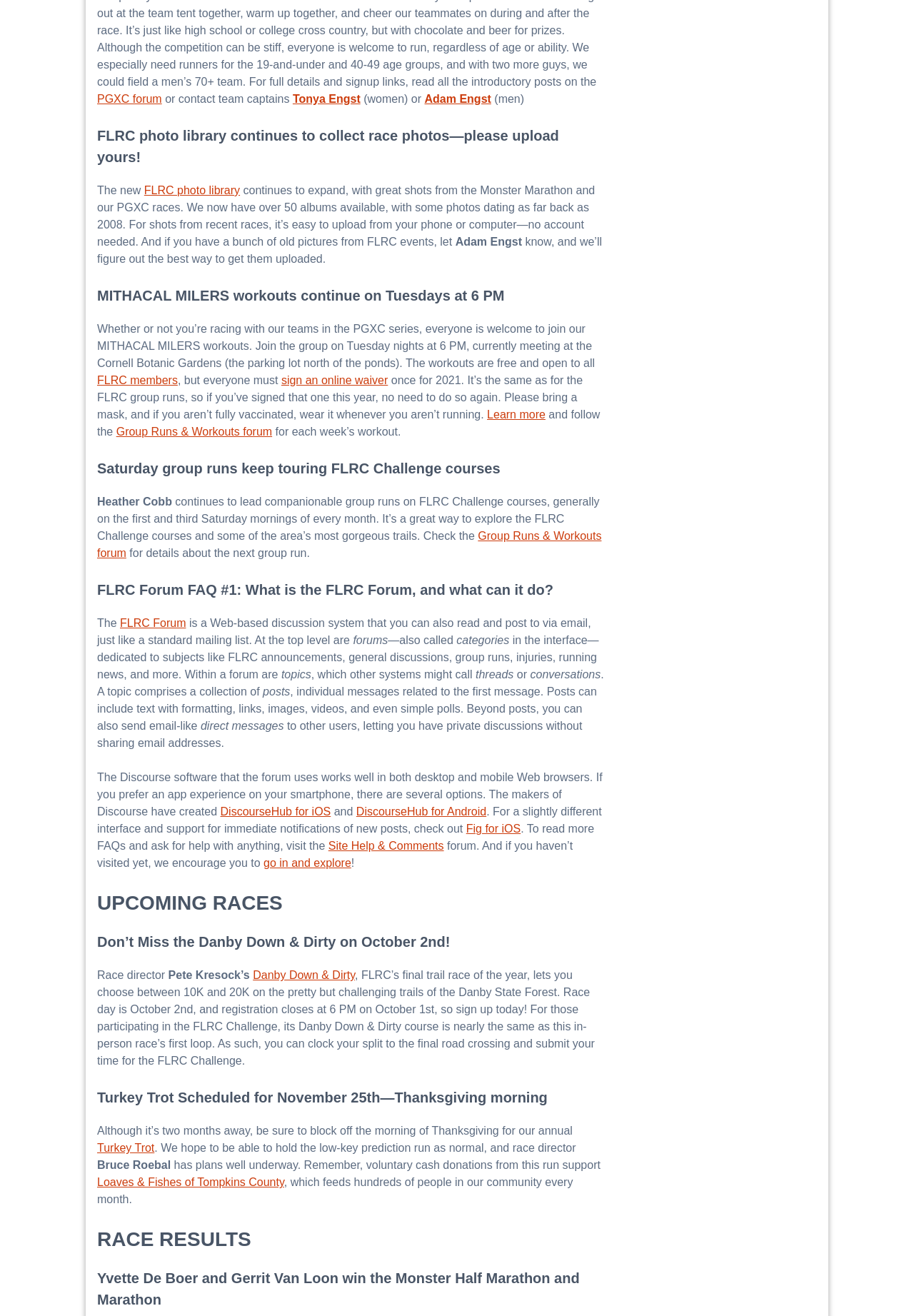Using the element description Fig for iOS, predict the bounding box coordinates for the UI element. Provide the coordinates in (top-left x, top-left y, bottom-right x, bottom-right y) format with values ranging from 0 to 1.

[0.51, 0.625, 0.57, 0.634]